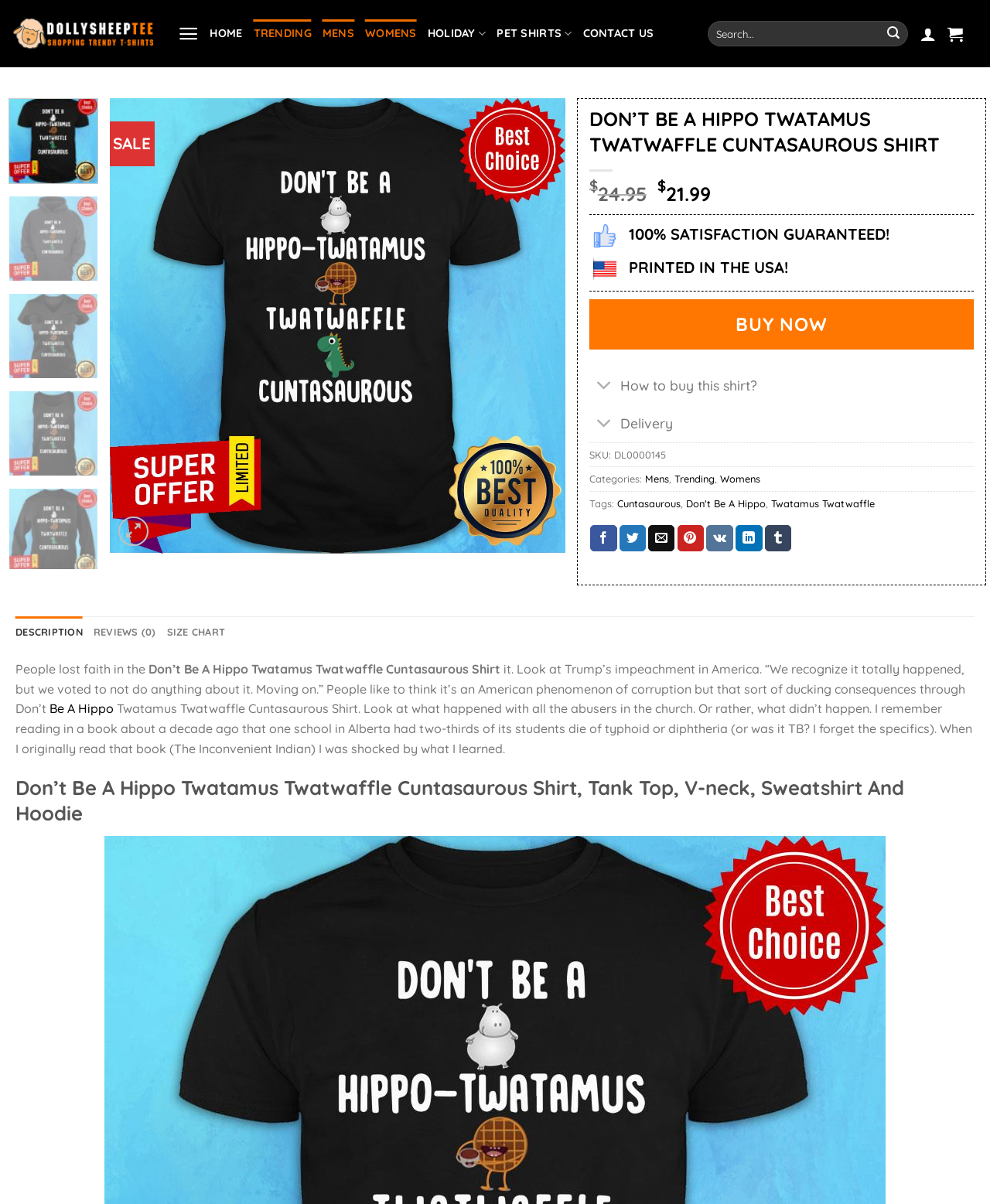Please provide the bounding box coordinates in the format (top-left x, top-left y, bottom-right x, bottom-right y). Remember, all values are floating point numbers between 0 and 1. What is the bounding box coordinate of the region described as: Contact us

None